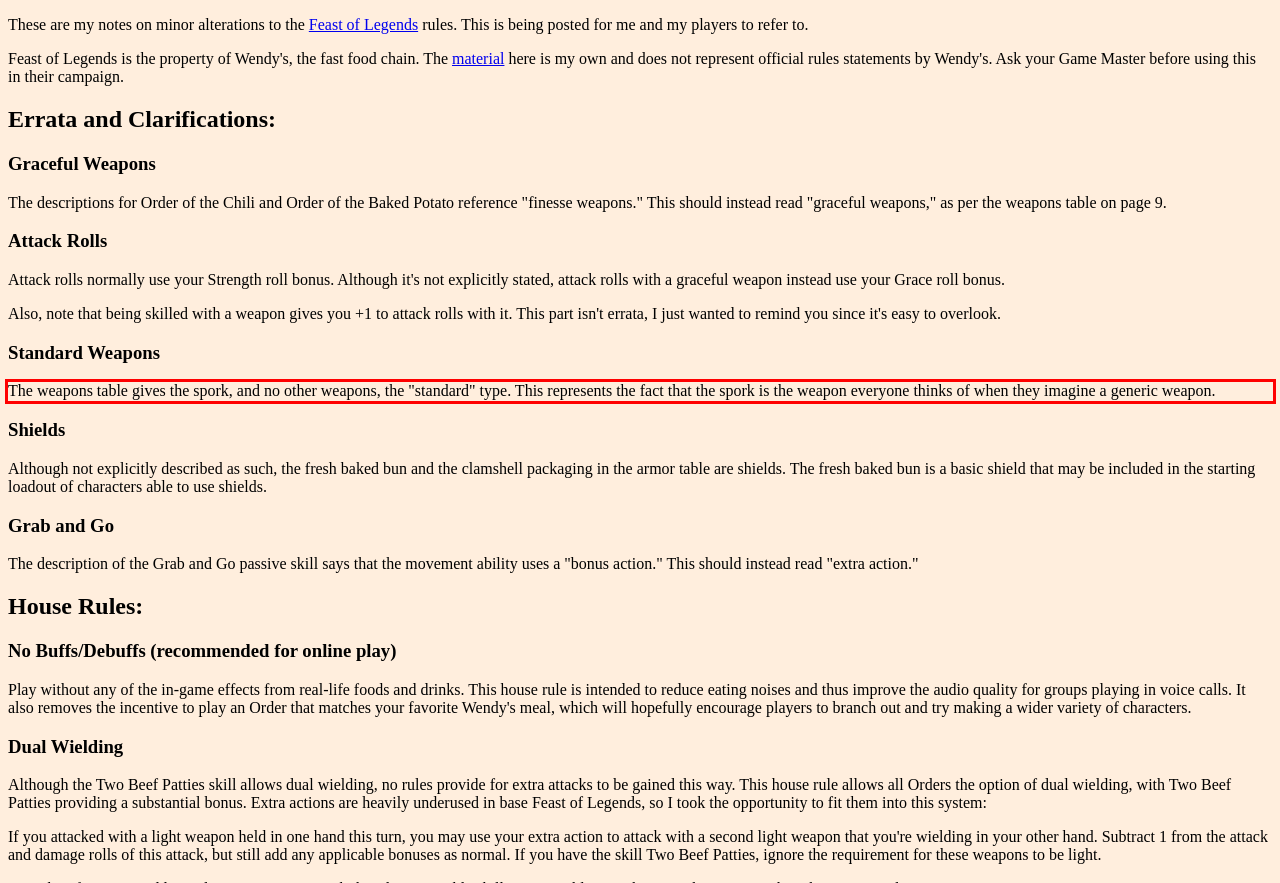From the given screenshot of a webpage, identify the red bounding box and extract the text content within it.

The weapons table gives the spork, and no other weapons, the "standard" type. This represents the fact that the spork is the weapon everyone thinks of when they imagine a generic weapon.